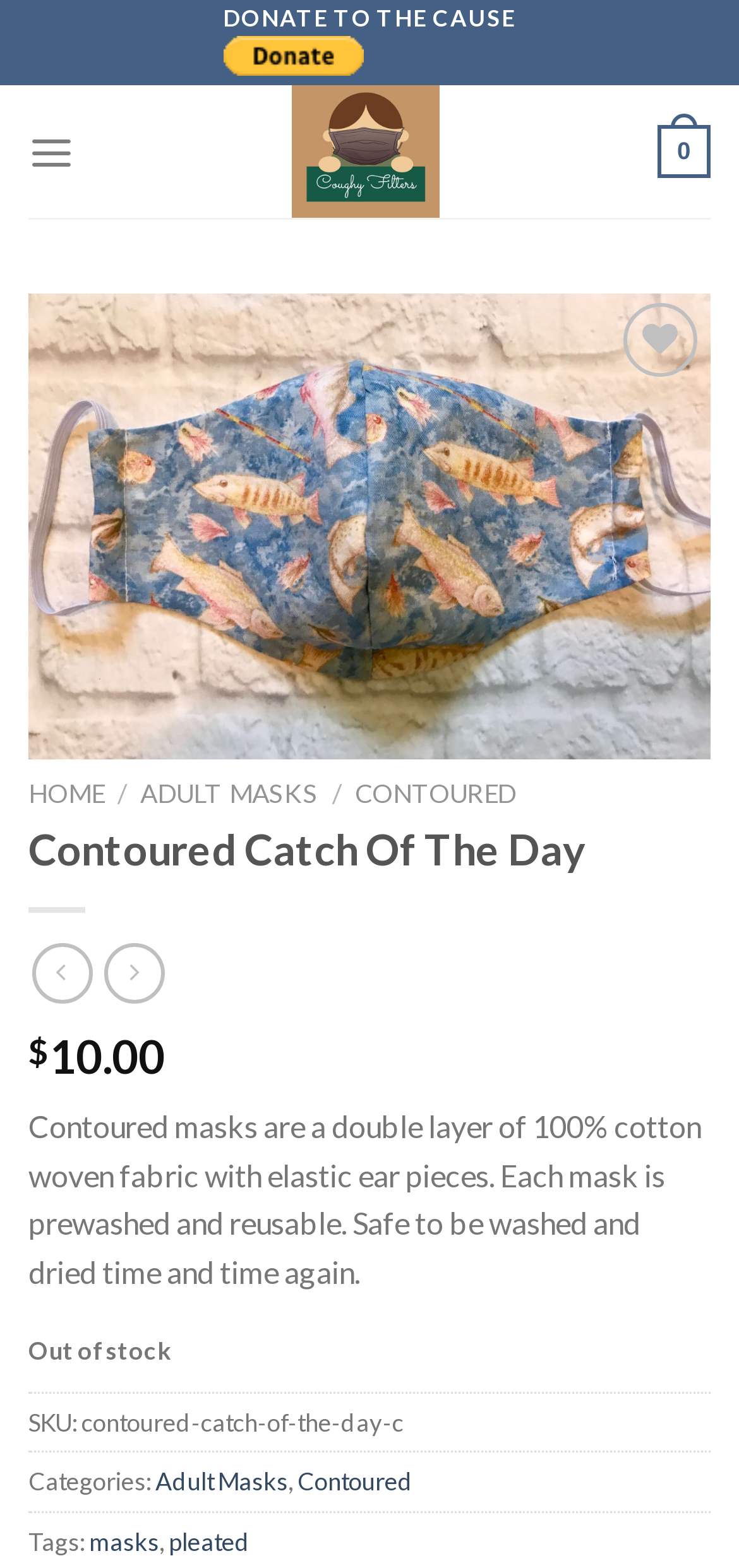Based on the image, please elaborate on the answer to the following question:
What is the category of the Contoured Catch Of The Day mask?

The category of the Contoured Catch Of The Day mask can be found in the product description section, where it is listed as 'Categories: Adult Masks, Contoured'.